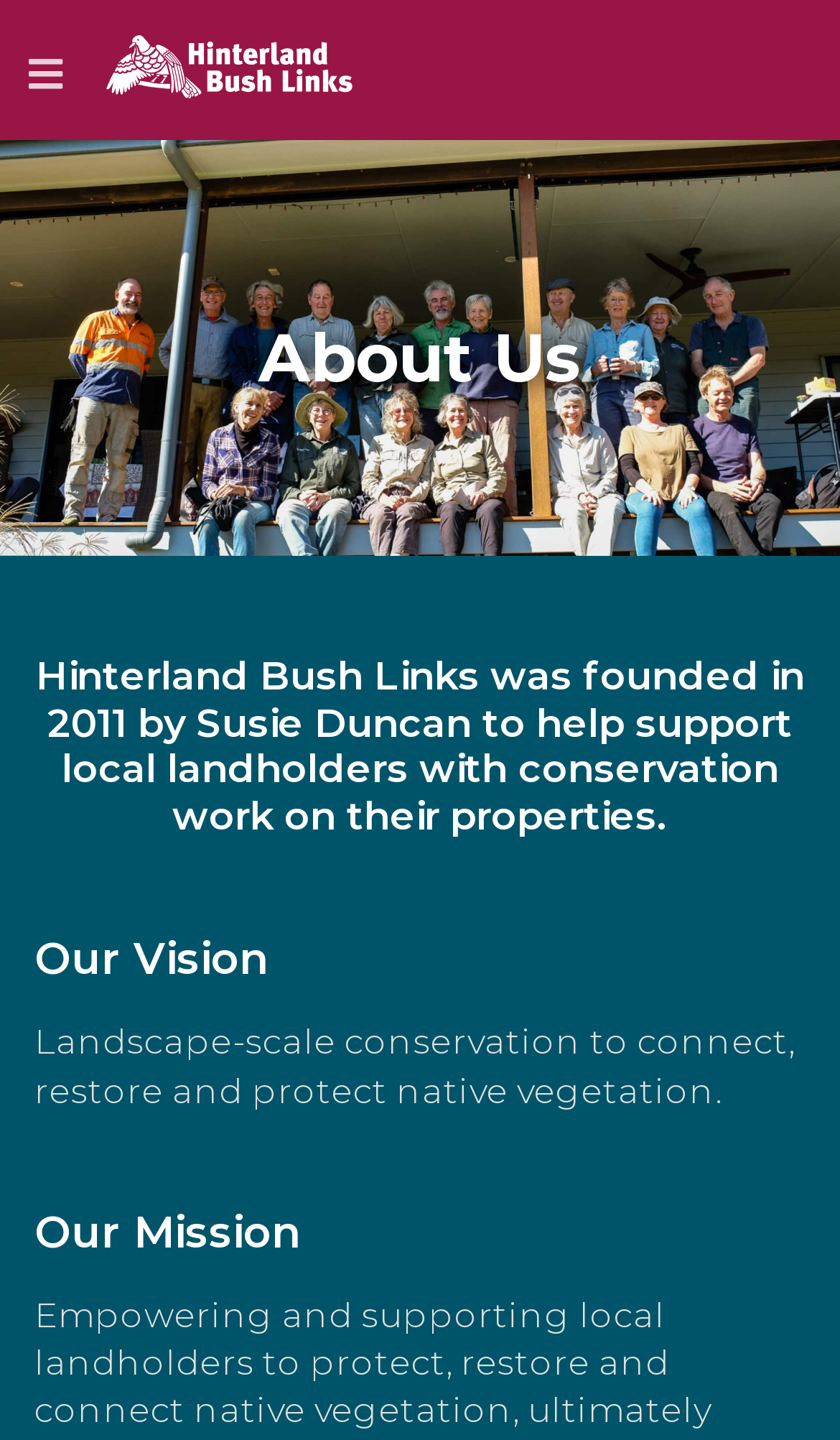What is the purpose of the organization?
Provide an in-depth and detailed explanation in response to the question.

I found the purpose of the organization by reading the heading 'Hinterland Bush Links was founded in 2011 by Susie Duncan to help support local landholders with conservation work on their properties.' and extracting the phrase 'conservation work'.